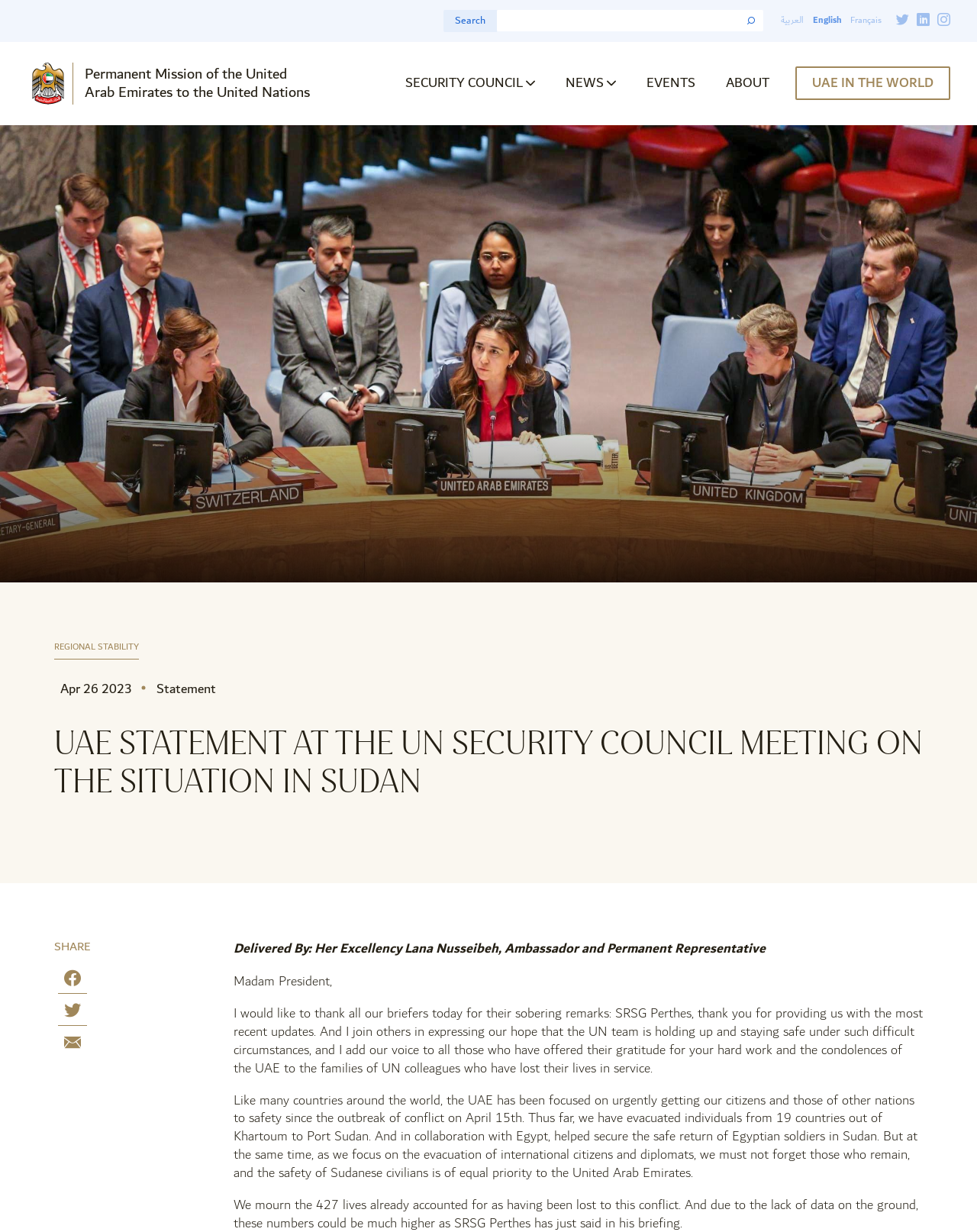Provide a brief response to the question using a single word or phrase: 
What is the language of the webpage?

English